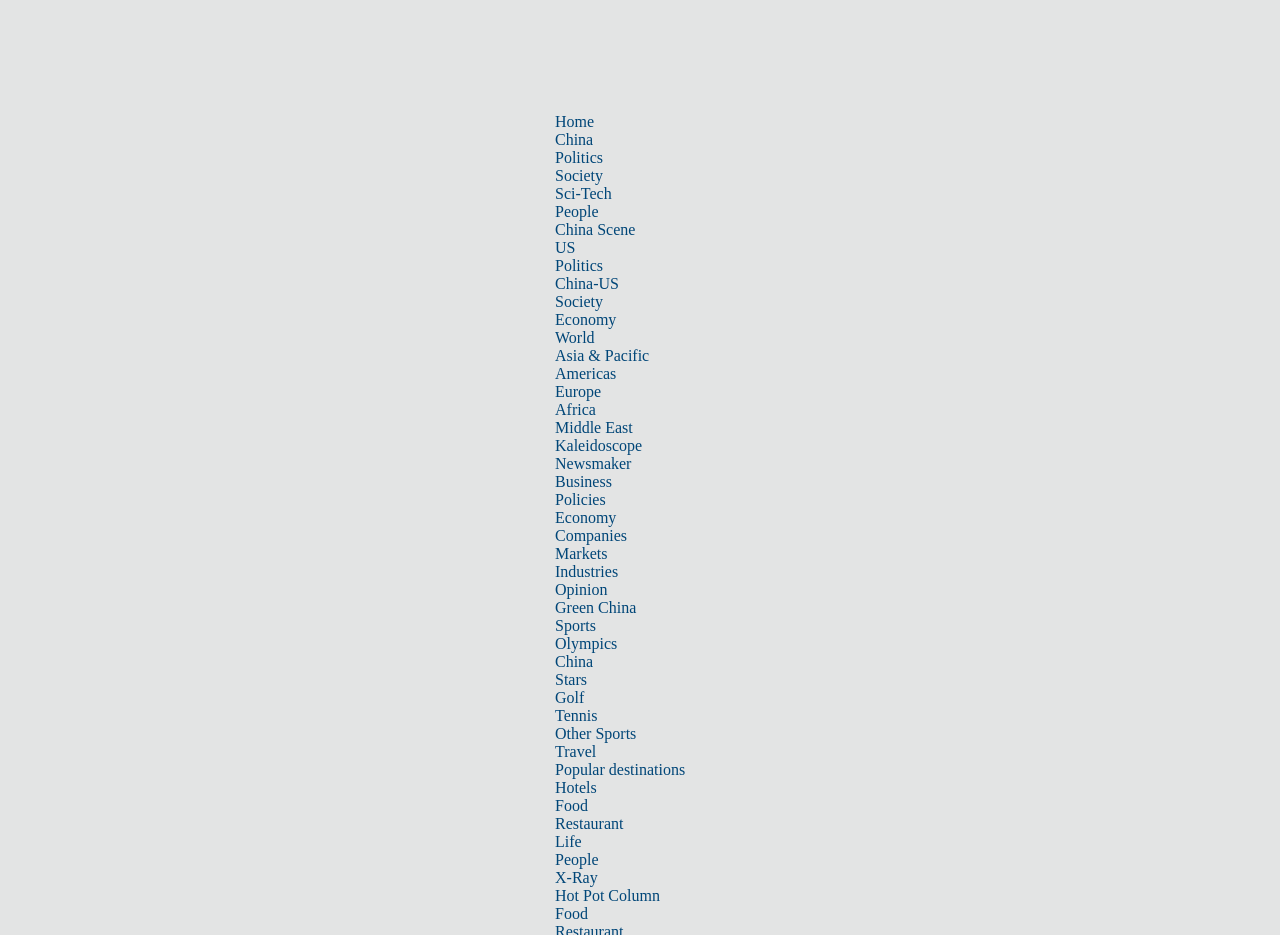Identify the bounding box coordinates for the UI element described as follows: "Asia & Pacific". Ensure the coordinates are four float numbers between 0 and 1, formatted as [left, top, right, bottom].

[0.434, 0.371, 0.507, 0.389]